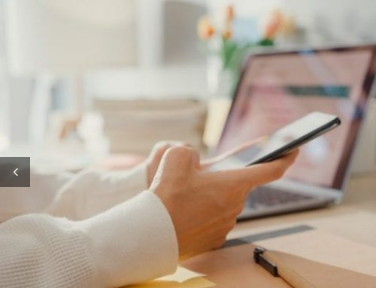Describe the scene depicted in the image with great detail.

The image depicts a close-up view of a person's hand holding a smartphone, while seated at a desk that features a laptop and some documents. The workspace is bright and inviting, highlighted by natural light filtering through a nearby window. A bouquet of flowers is visible in the background, adding a touch of warmth to the scene. The individual appears focused on their device, suggesting engagement in tasks that may involve communication or organization, reflecting the modern trend of multitasking in personal or professional settings. This image evokes a sense of productivity and the integration of technology in daily life, particularly in contexts like estate planning, as discussed in the accompanying text on strategies for navigating tax law changes.